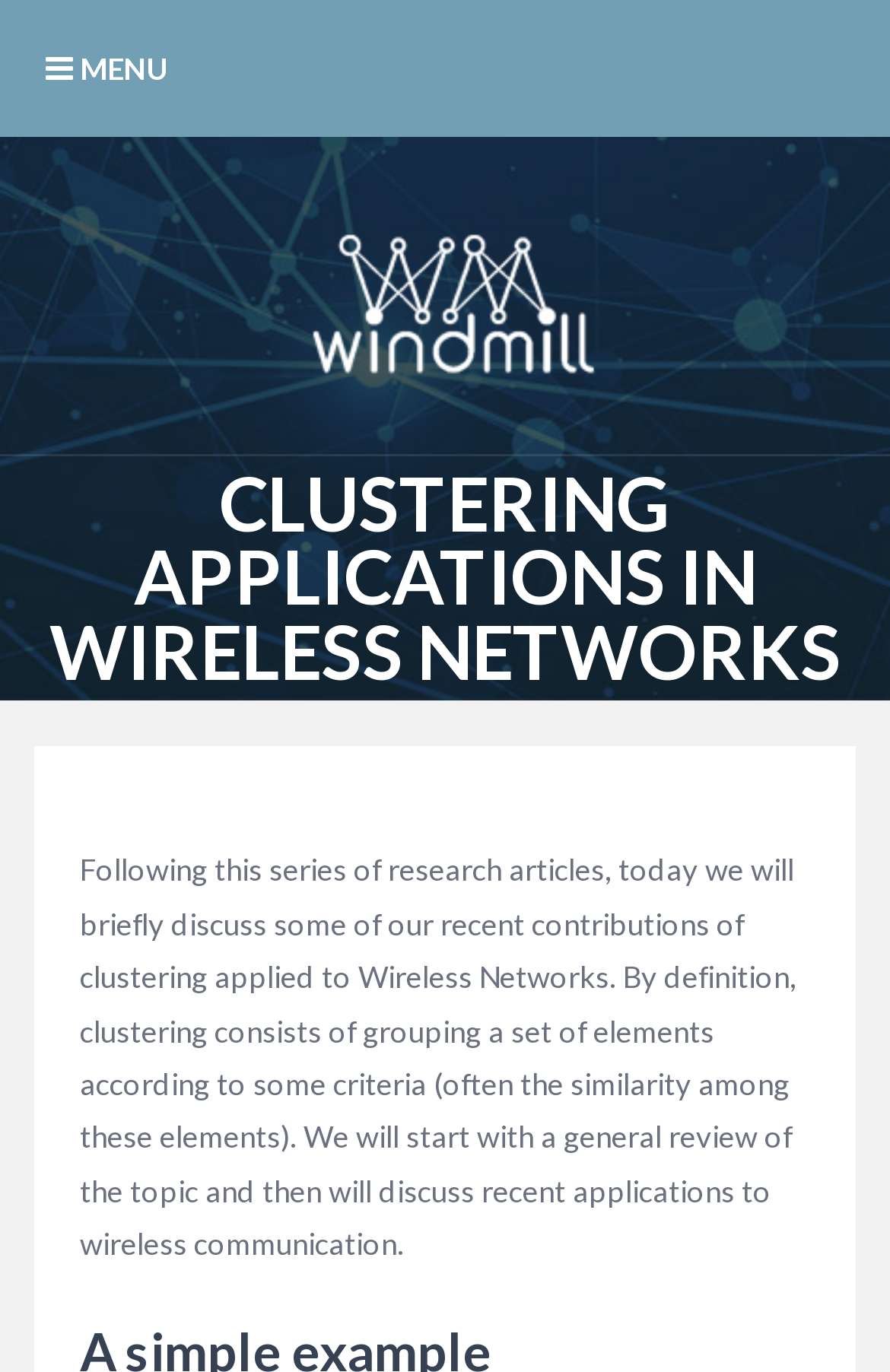Extract the primary heading text from the webpage.

CLUSTERING APPLICATIONS IN WIRELESS NETWORKS